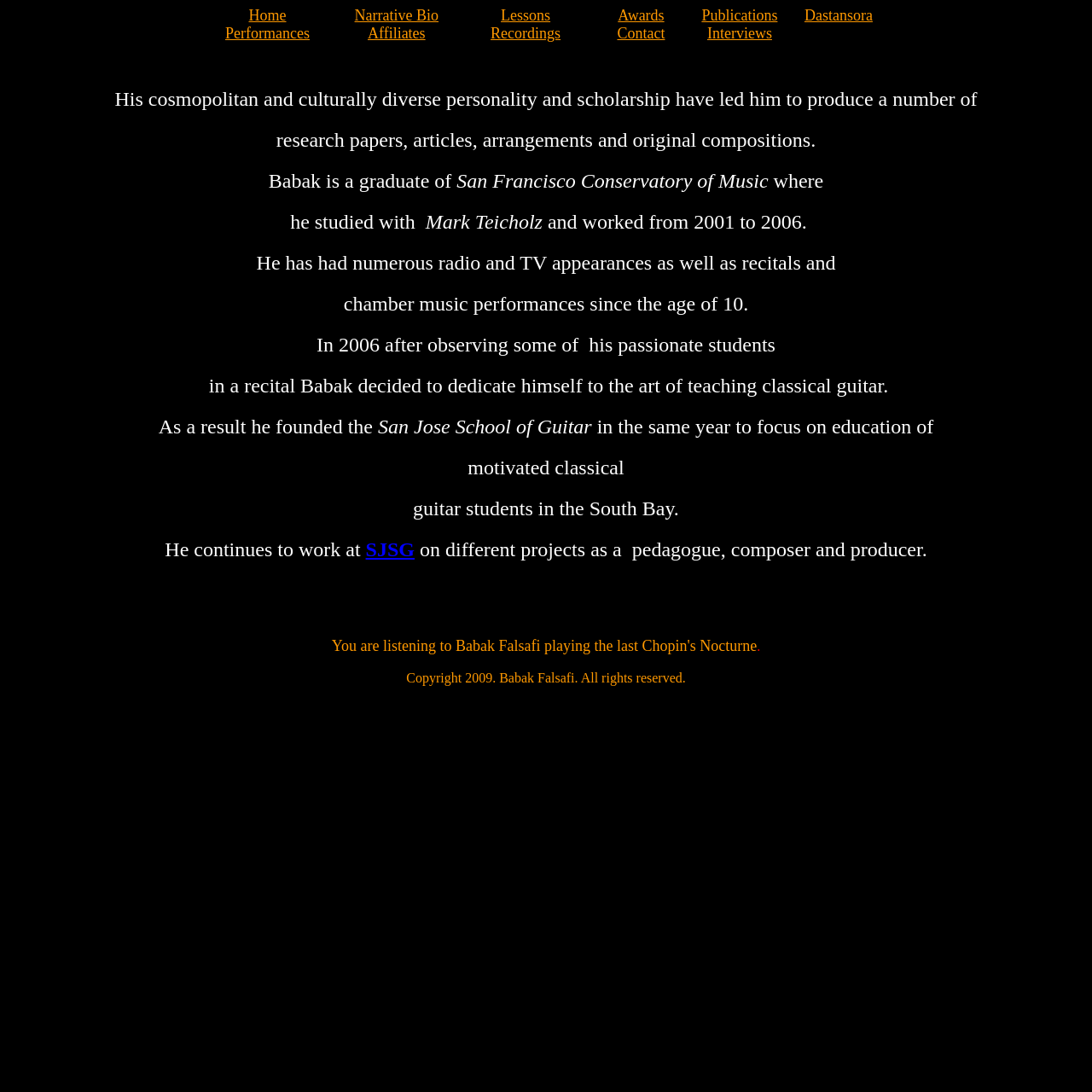Indicate the bounding box coordinates of the clickable region to achieve the following instruction: "Click on Home."

[0.228, 0.008, 0.262, 0.021]